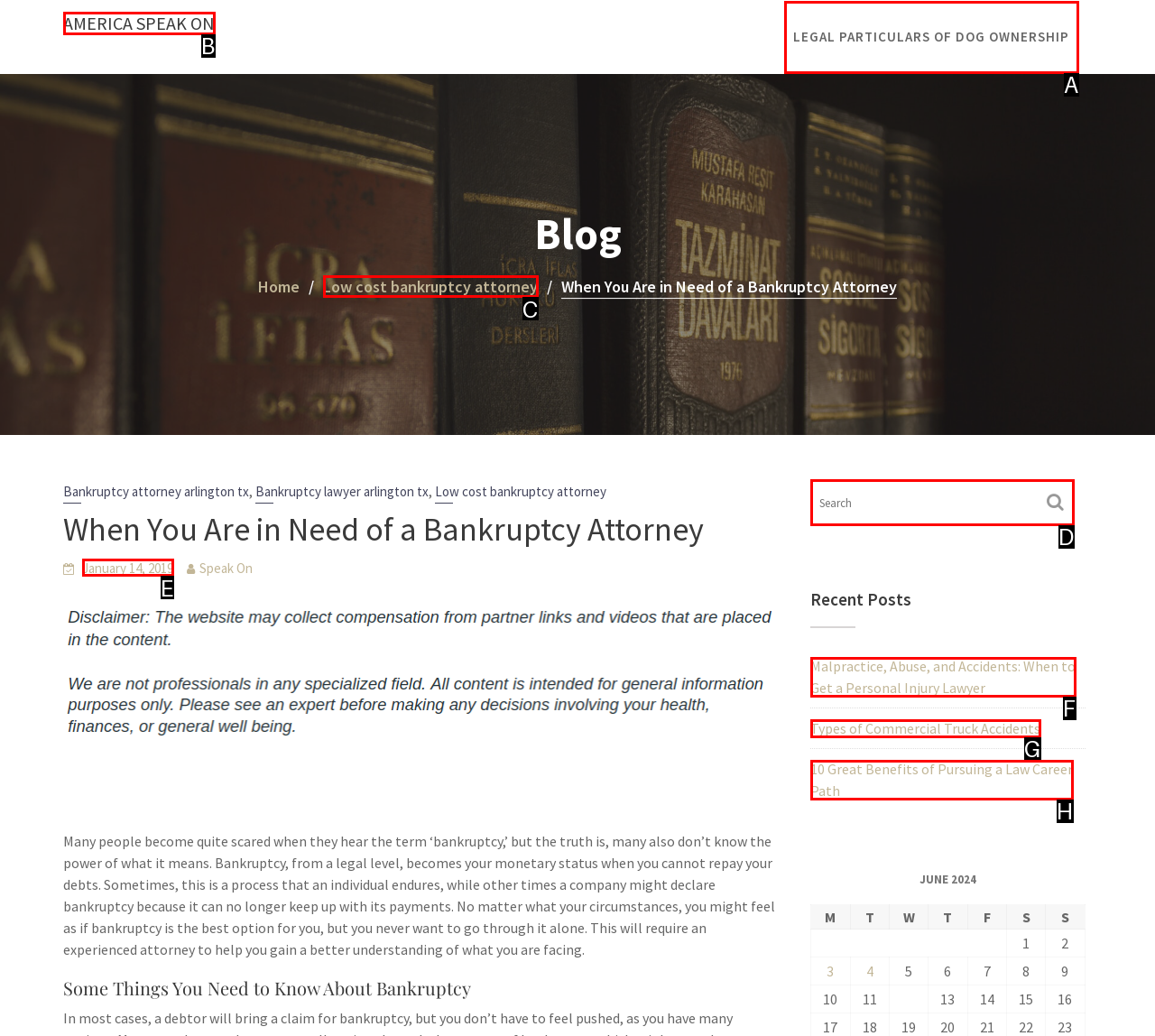Specify which UI element should be clicked to accomplish the task: Search for something. Answer with the letter of the correct choice.

D